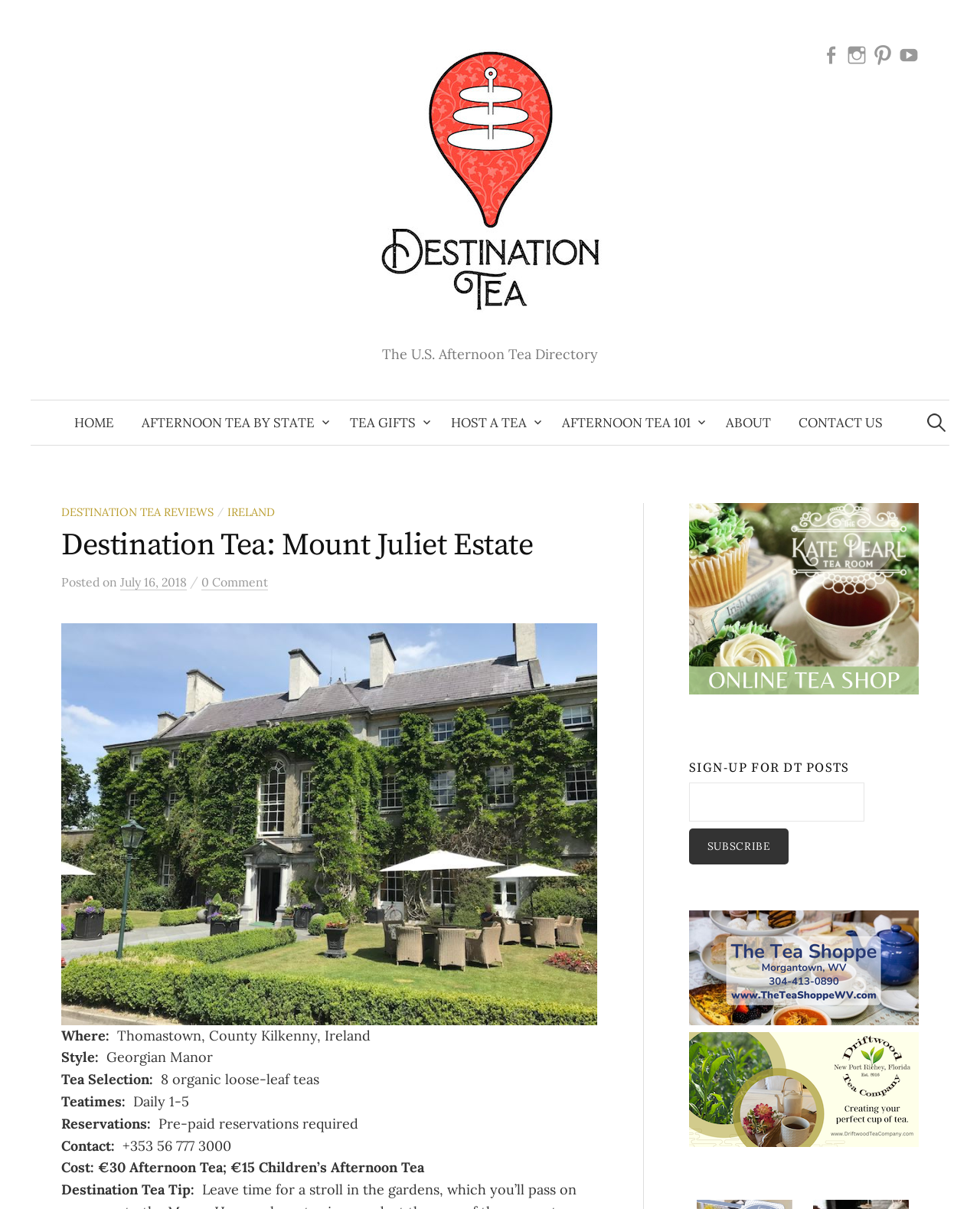Please examine the image and answer the question with a detailed explanation:
What is the time range for teatimes?

According to the webpage, under the section 'Teatimes:', it is stated that teatimes are available daily from 1 to 5.